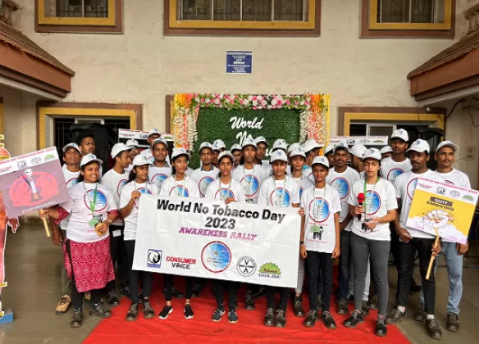What is written on the decorative backdrop?
Based on the screenshot, answer the question with a single word or phrase.

World No Tobacco Day 2023